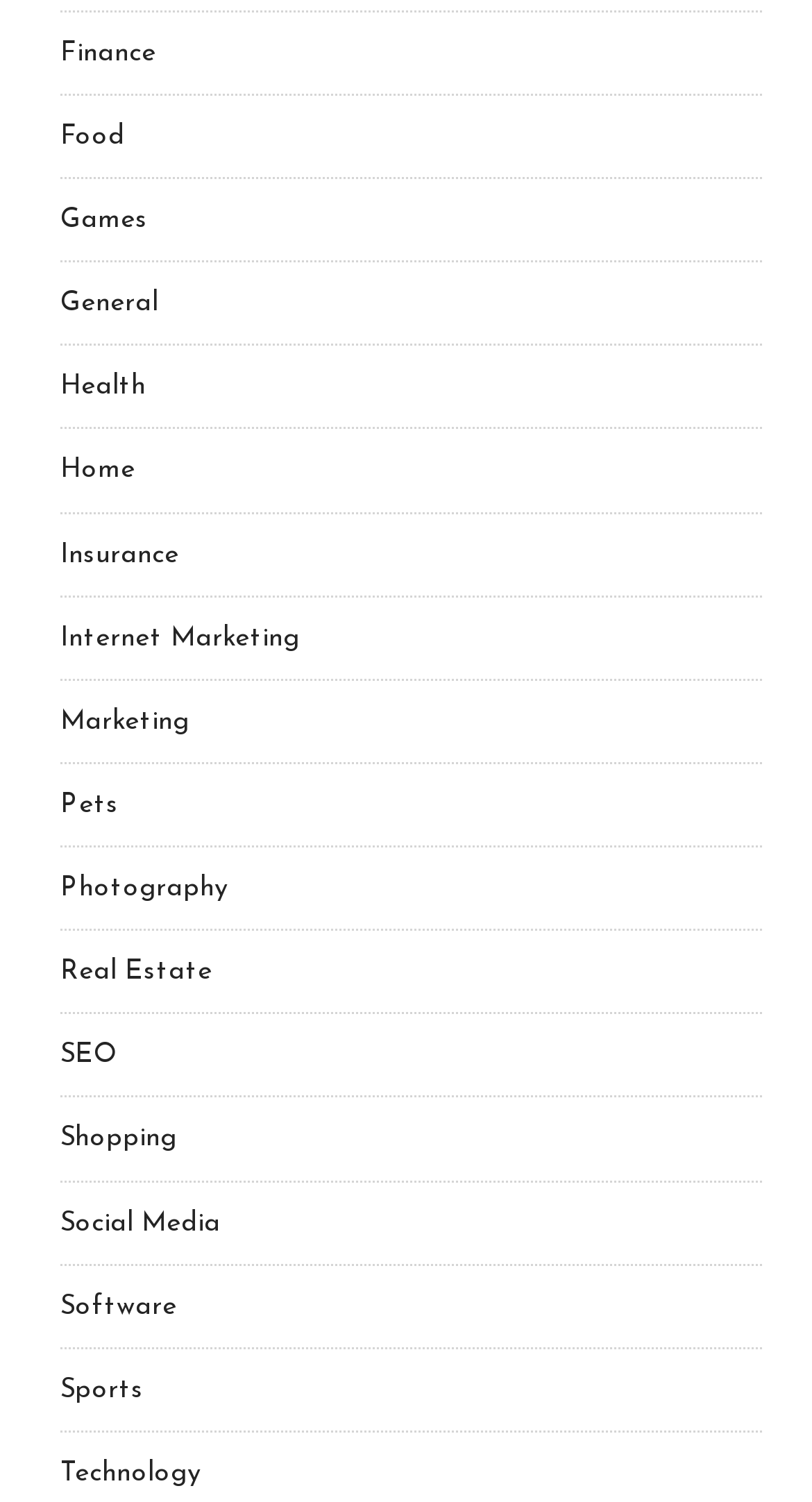Identify the bounding box coordinates of the region that needs to be clicked to carry out this instruction: "Check out Technology". Provide these coordinates as four float numbers ranging from 0 to 1, i.e., [left, top, right, bottom].

[0.074, 0.972, 0.246, 0.99]